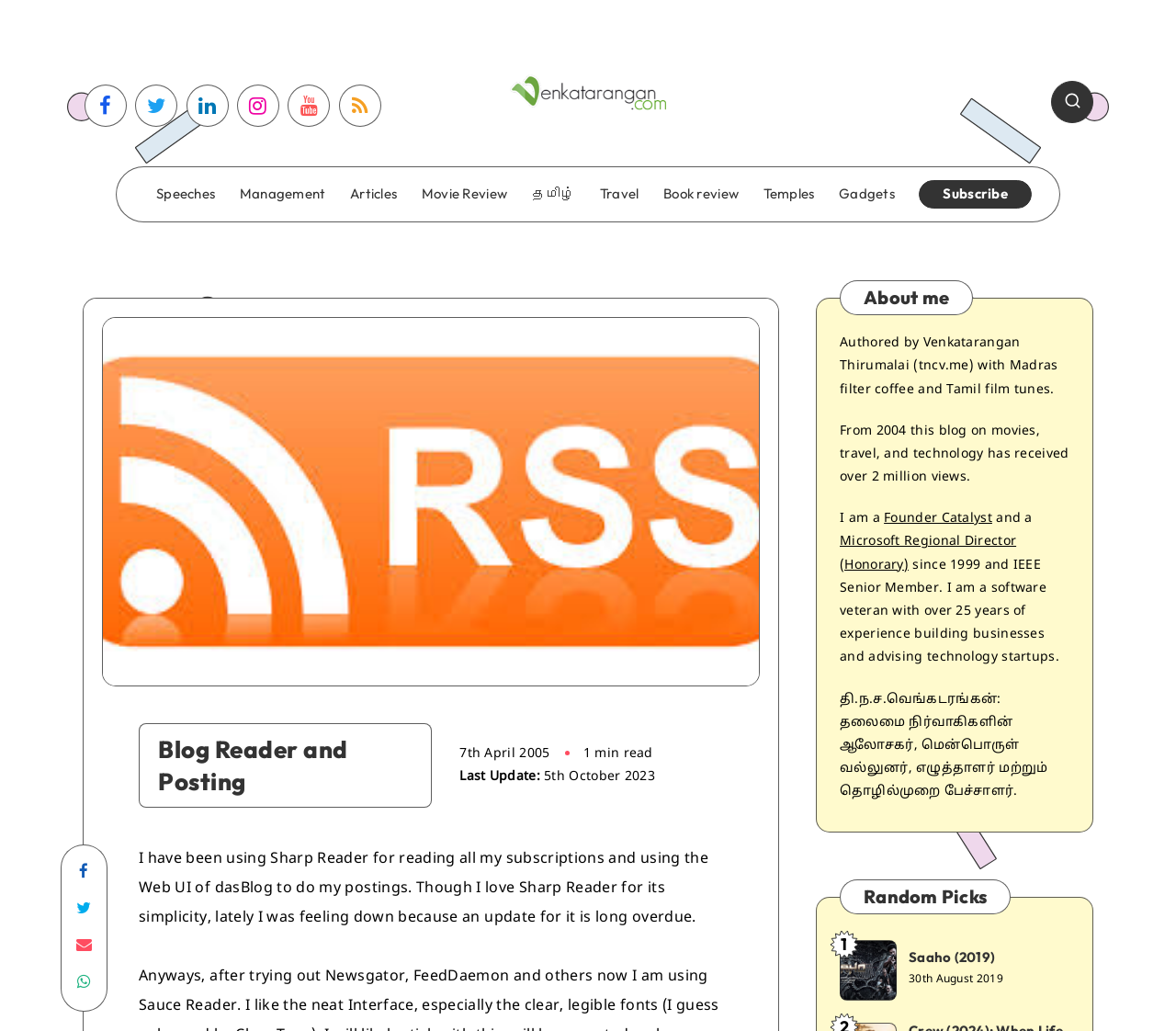Find the bounding box coordinates of the area to click in order to follow the instruction: "Check the 'About me' section".

[0.714, 0.272, 0.827, 0.306]